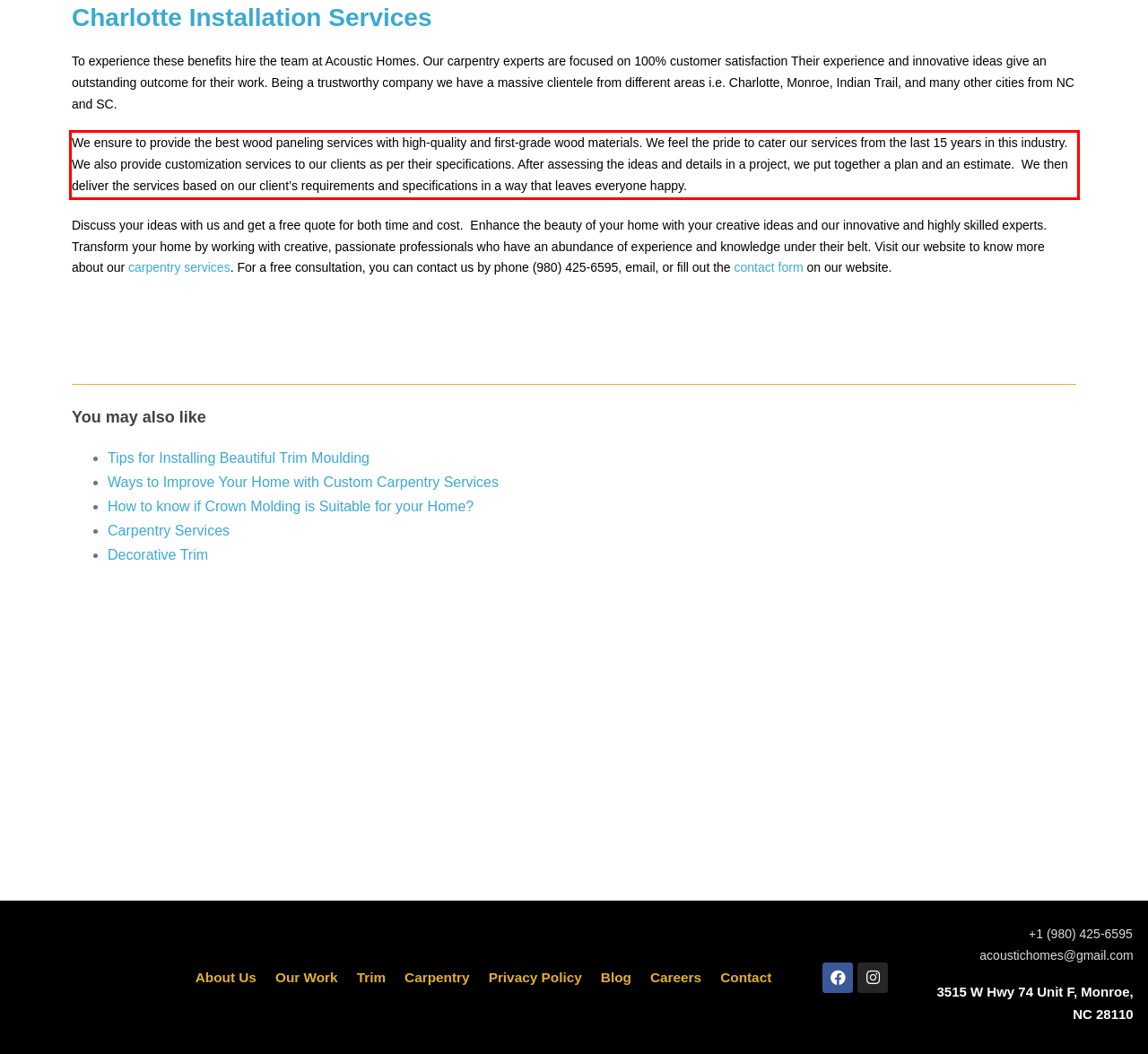Please analyze the screenshot of a webpage and extract the text content within the red bounding box using OCR.

We ensure to provide the best wood paneling services with high-quality and first-grade wood materials. We feel the pride to cater our services from the last 15 years in this industry. We also provide customization services to our clients as per their specifications. After assessing the ideas and details in a project, we put together a plan and an estimate. We then deliver the services based on our client’s requirements and specifications in a way that leaves everyone happy.